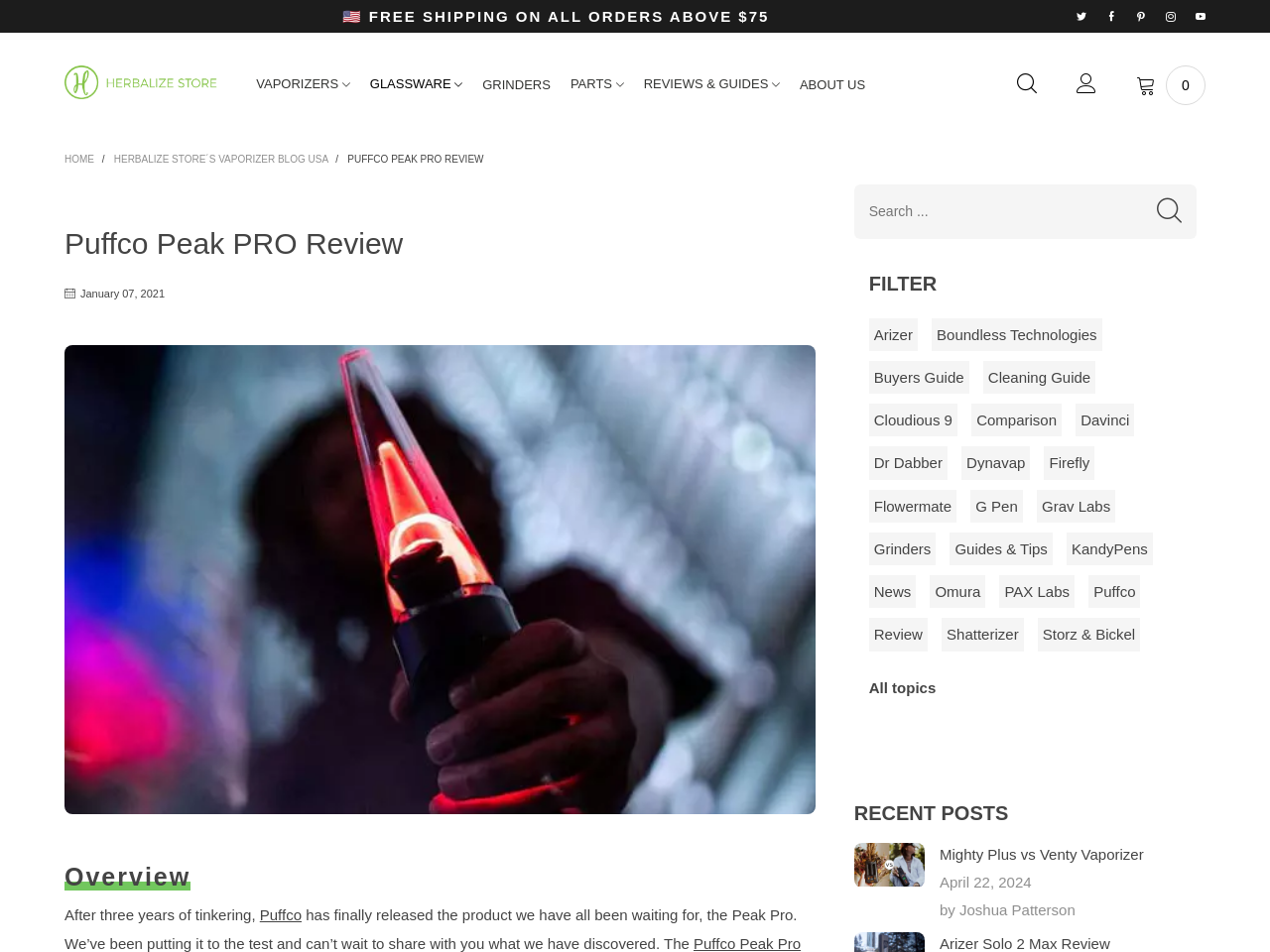Answer the question below using just one word or a short phrase: 
What is the name of the vaporizer being reviewed?

Puffco Peak Pro